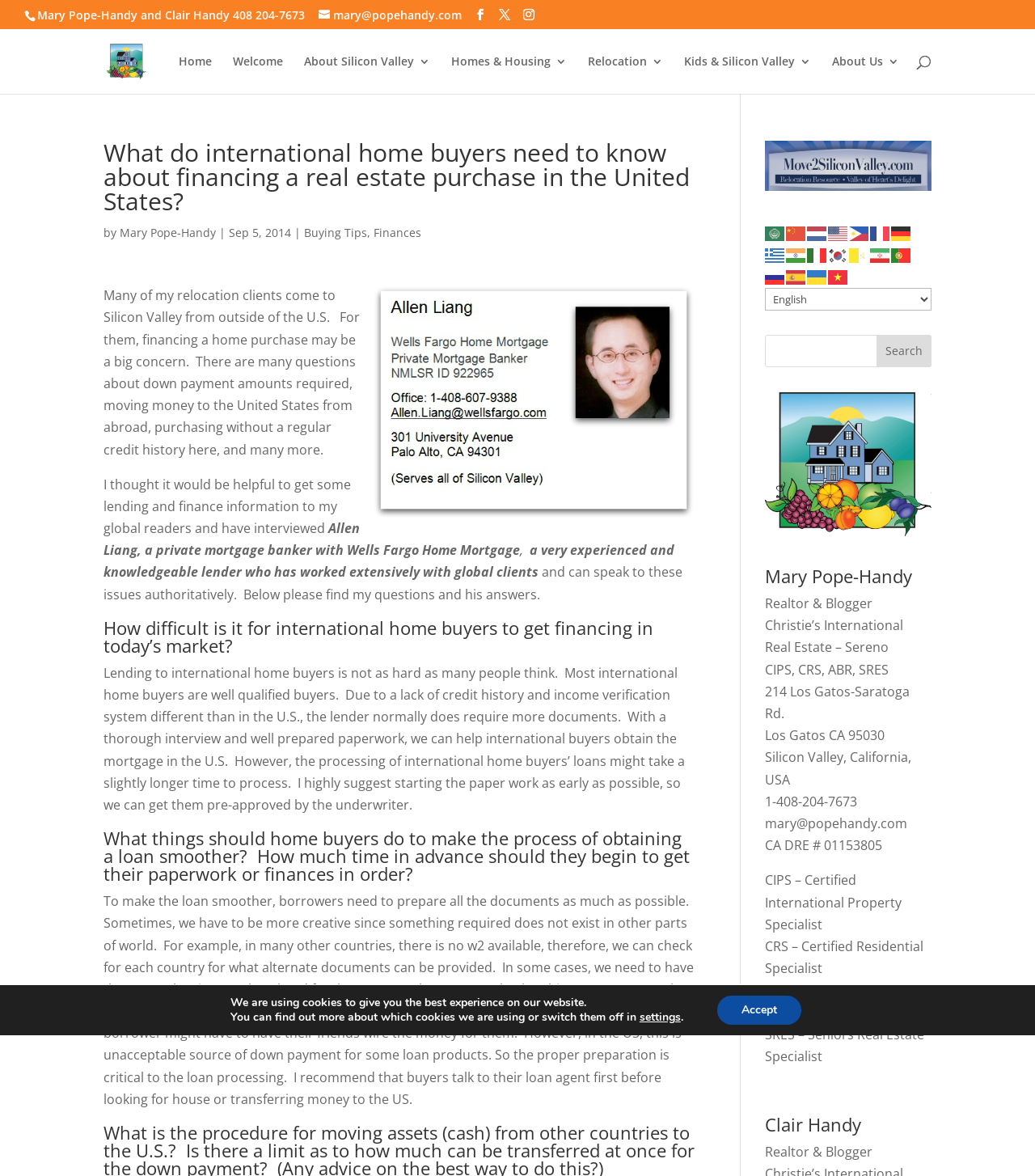Please identify the bounding box coordinates of the element's region that I should click in order to complete the following instruction: "Select a language". The bounding box coordinates consist of four float numbers between 0 and 1, i.e., [left, top, right, bottom].

[0.739, 0.245, 0.9, 0.264]